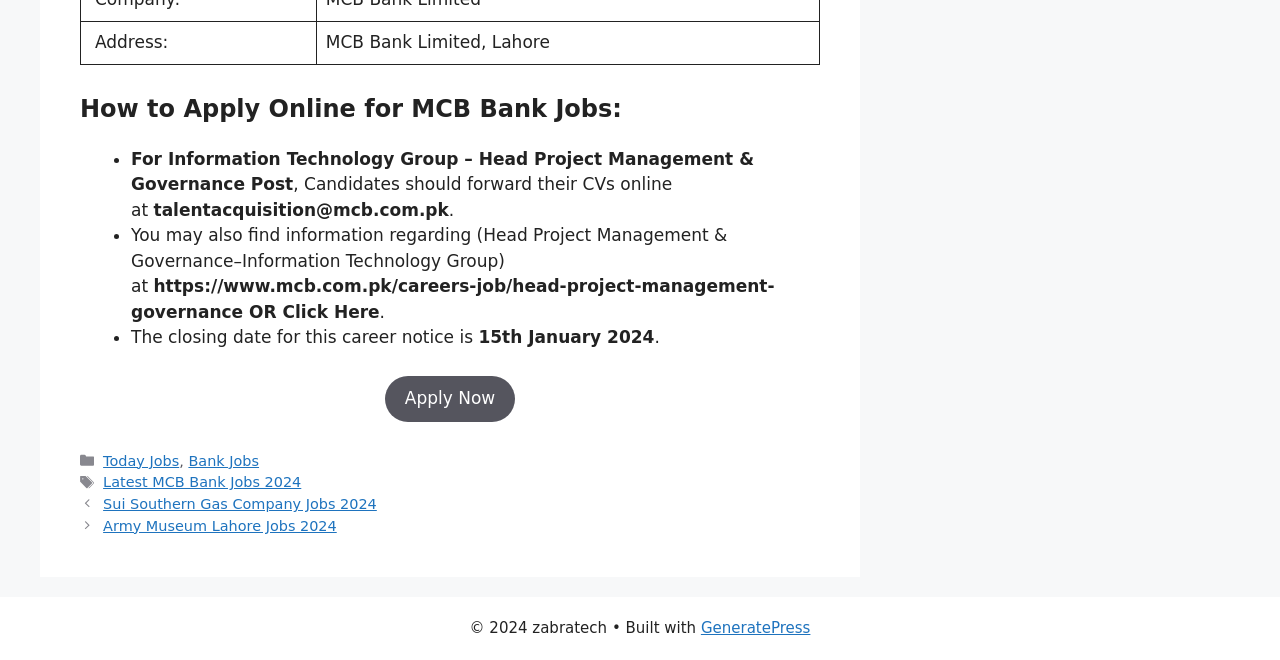Find the bounding box coordinates for the element described here: "Army Museum Lahore Jobs 2024".

[0.081, 0.784, 0.263, 0.809]